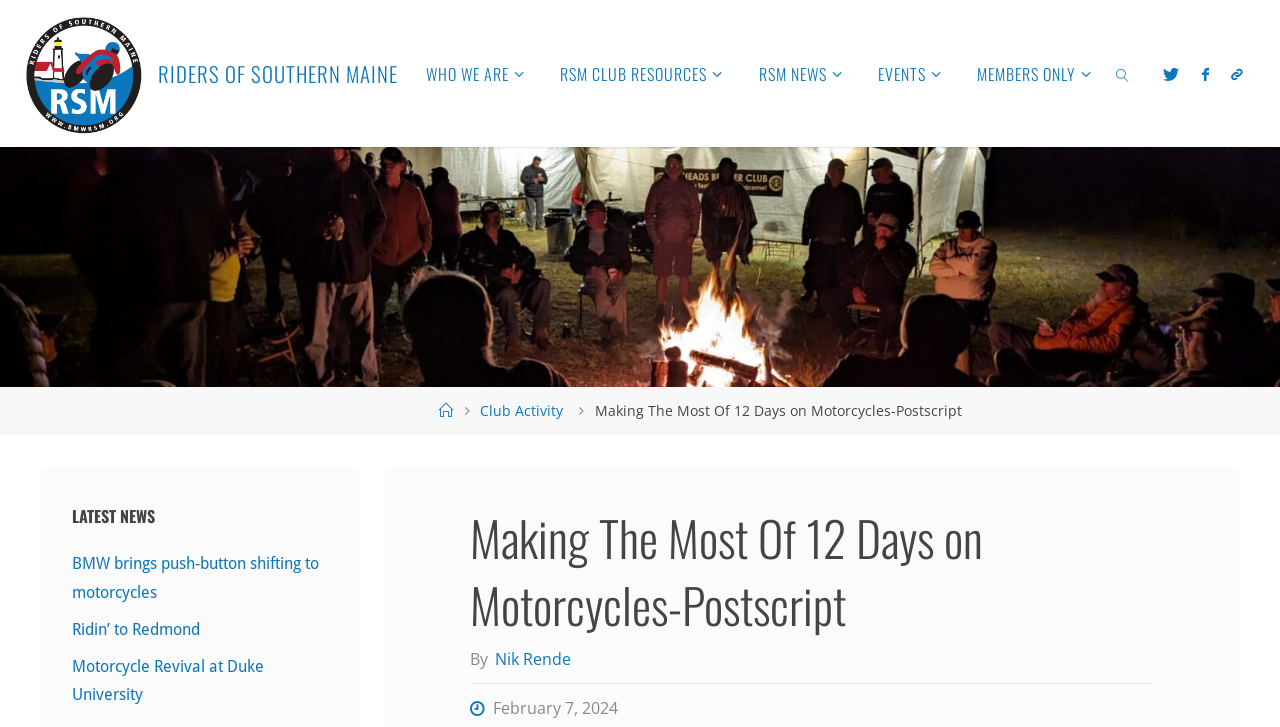Please specify the bounding box coordinates of the clickable section necessary to execute the following command: "View LATEST NEWS section".

[0.056, 0.686, 0.256, 0.735]